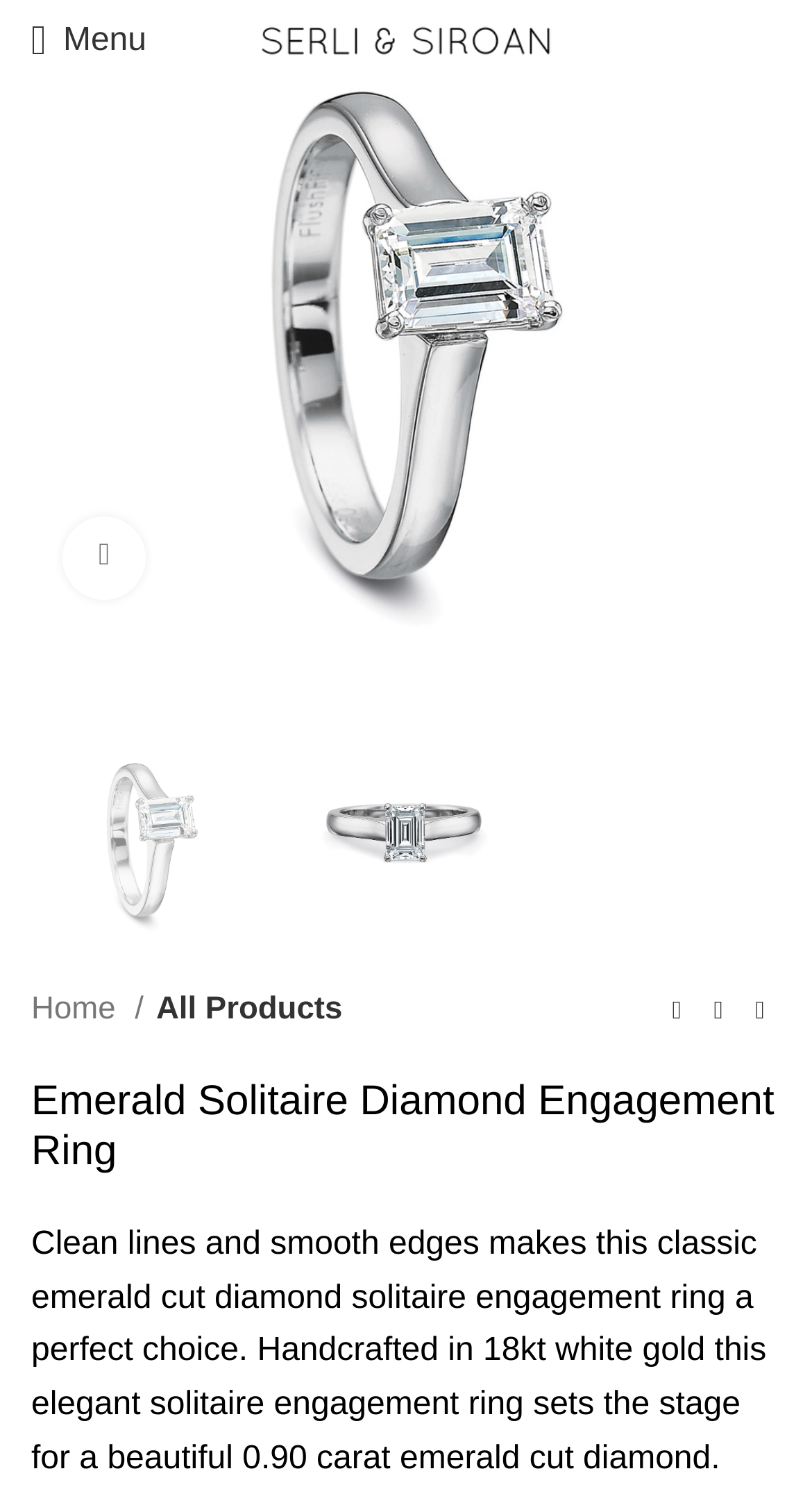What is the material of the engagement ring? Using the information from the screenshot, answer with a single word or phrase.

18kt white gold